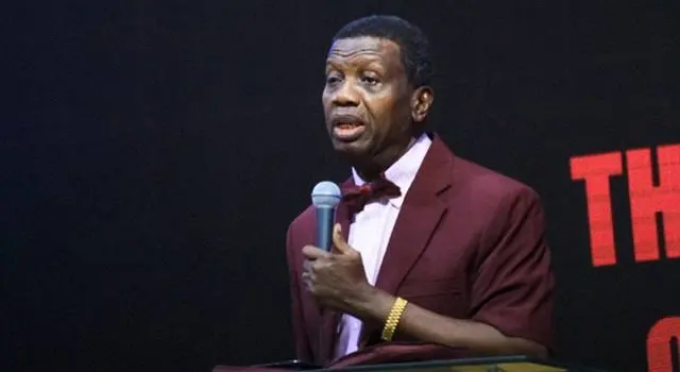What is the likely location of this event?
Look at the image and provide a short answer using one word or a phrase.

a religious service or event